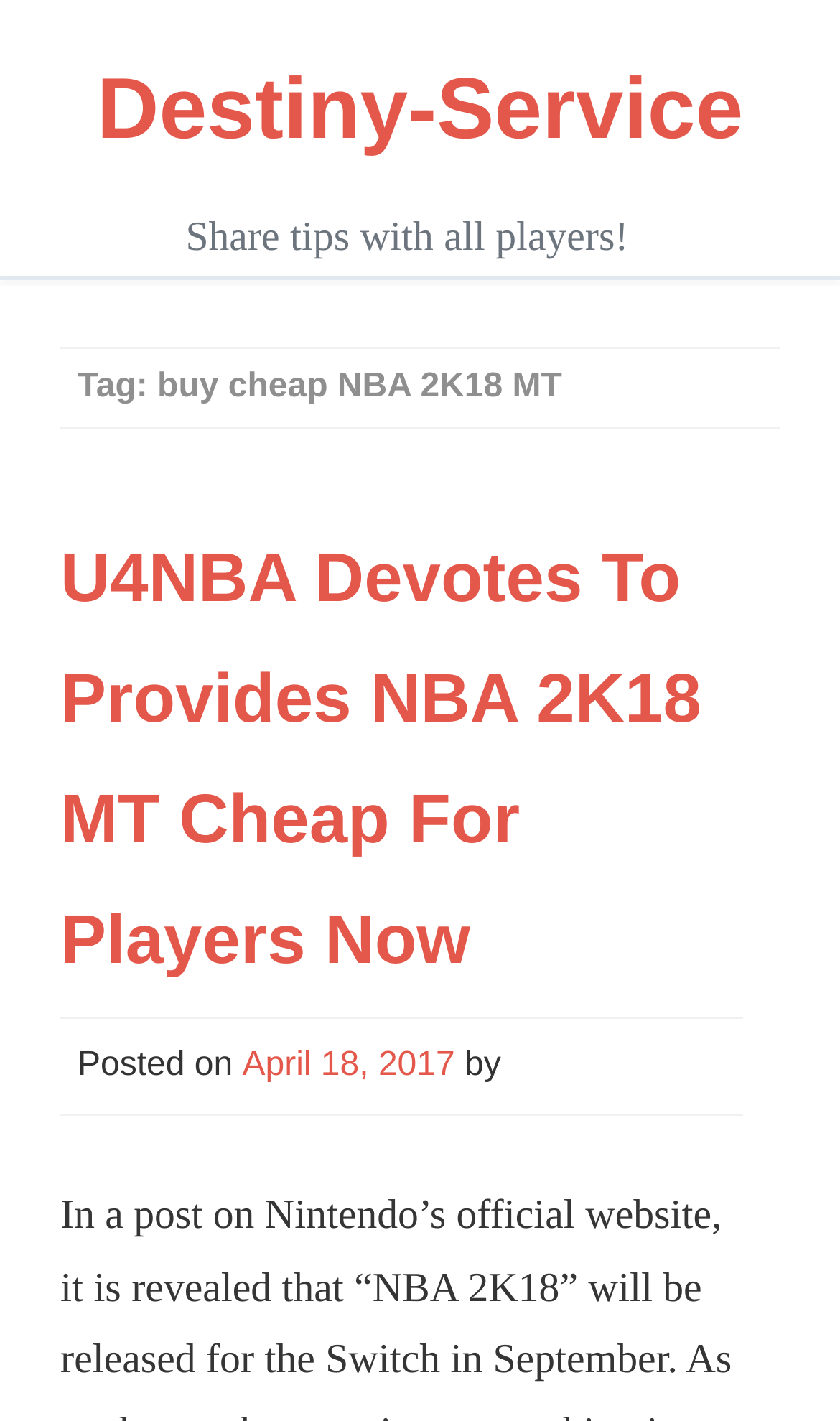Provide a thorough description of the webpage's content and layout.

The webpage is about buying cheap NBA 2K18 MT, a service provided by Destiny-Service. At the top, there is a heading with the title "Destiny-Service" which is also a link. Below it, there is a static text that says "Share tips with all players!". 

To the right of the top heading, there is a section with a header that contains a heading "Tag: buy cheap NBA 2K18 MT". Below this header, there is another section with a heading that reads "U4NBA Devotes To Provides NBA 2K18 MT Cheap For Players Now", which is also a link. This section appears to be the main content of the webpage.

Inside this main content section, there is a static text that says "Posted on" followed by a link to a date "April 18, 2017", which also has a time element associated with it. To the right of the date, there is a static text that says "by".